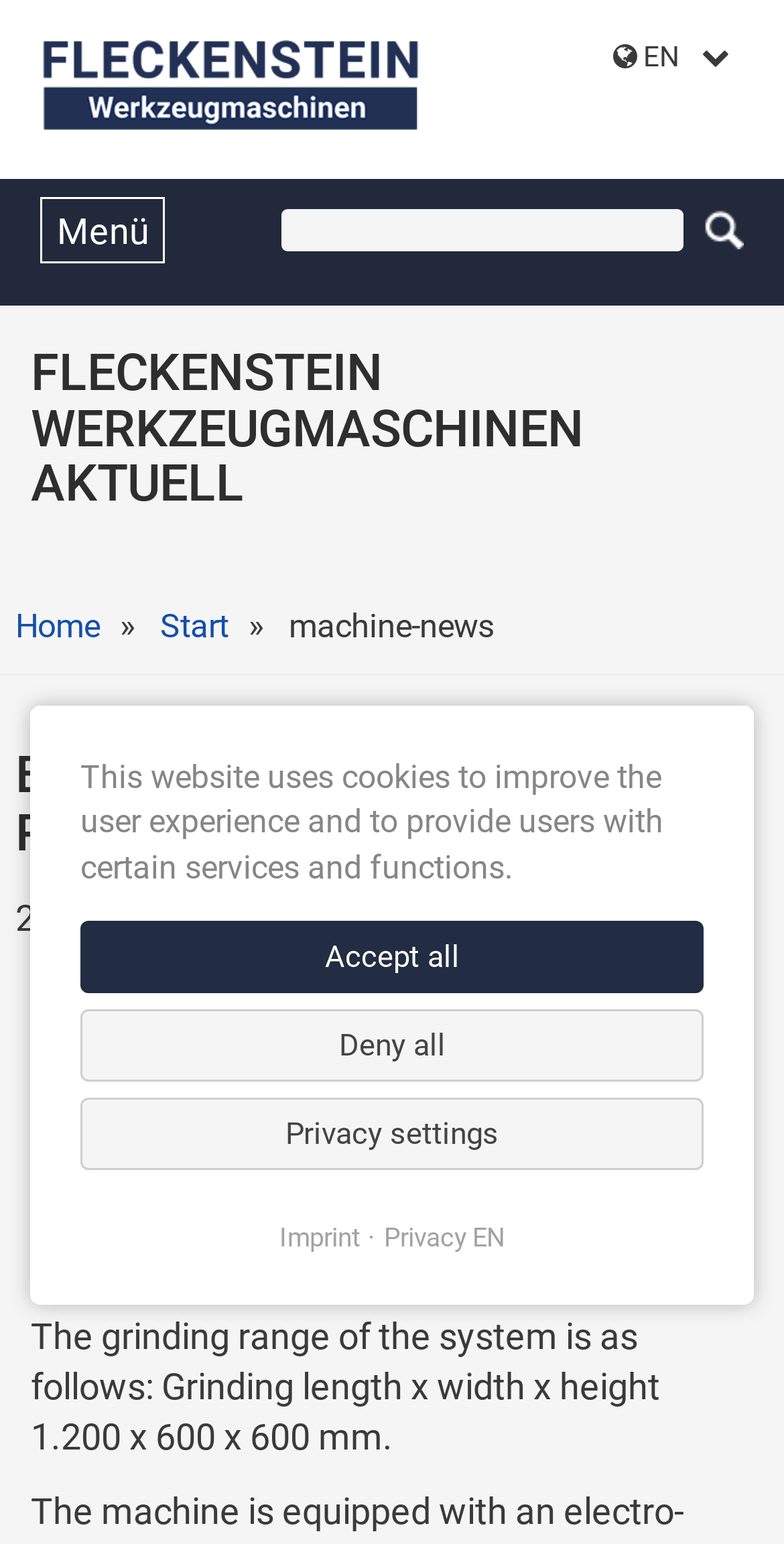What is the purpose of the cookie notification?
Please answer the question with a detailed and comprehensive explanation.

The cookie notification is intended to inform users about the use of cookies on the website, which is stated in the static text 'This website uses cookies to improve the user experience and to provide users with certain services and functions.'